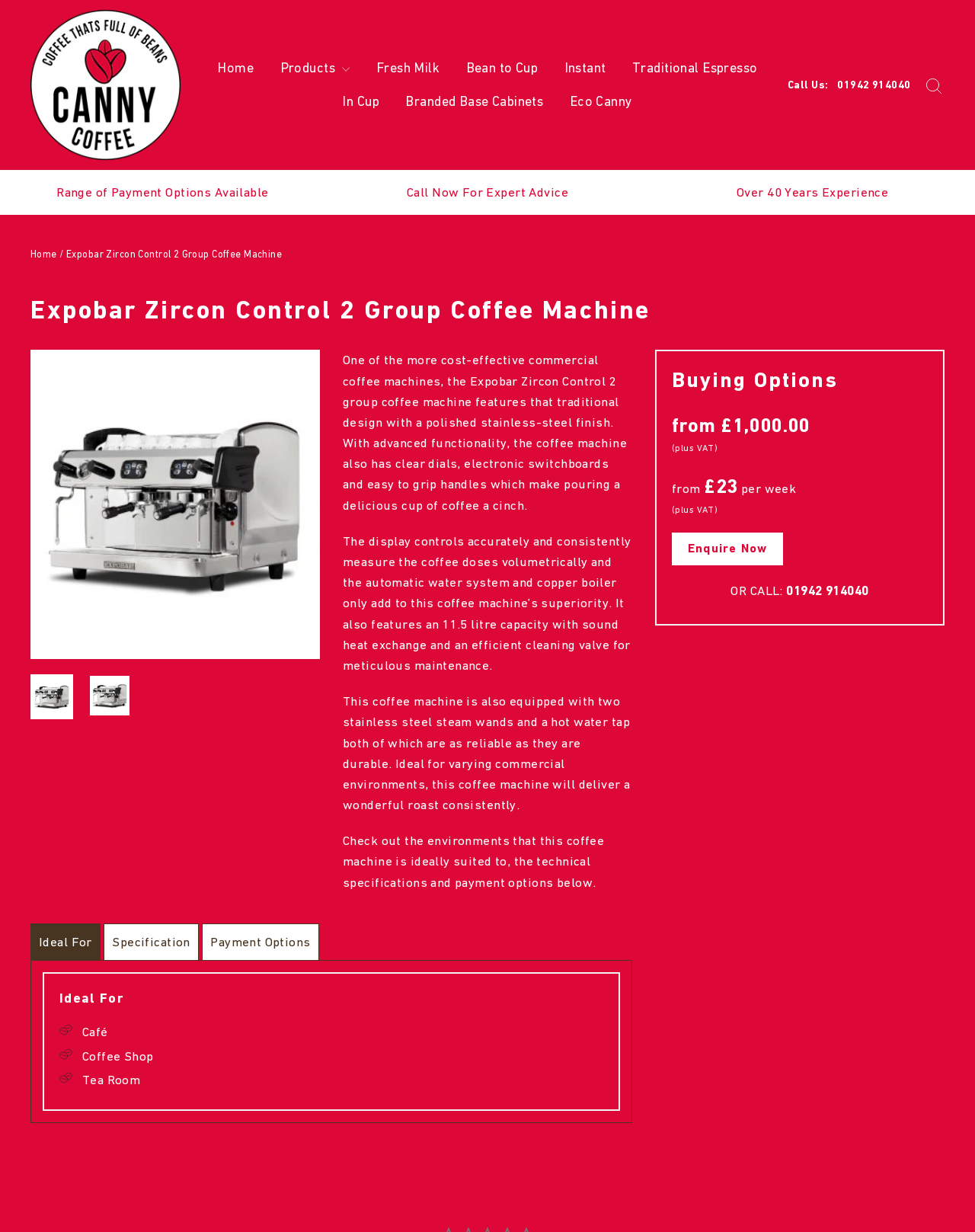What is the phone number to call for expert advice?
Please respond to the question with a detailed and informative answer.

The phone number to call for expert advice can be found in the 'Call Us' section, where it is stated as 01942 914040, and also in the 'Buying Options' section, where it is mentioned as an alternative to enquiring now.